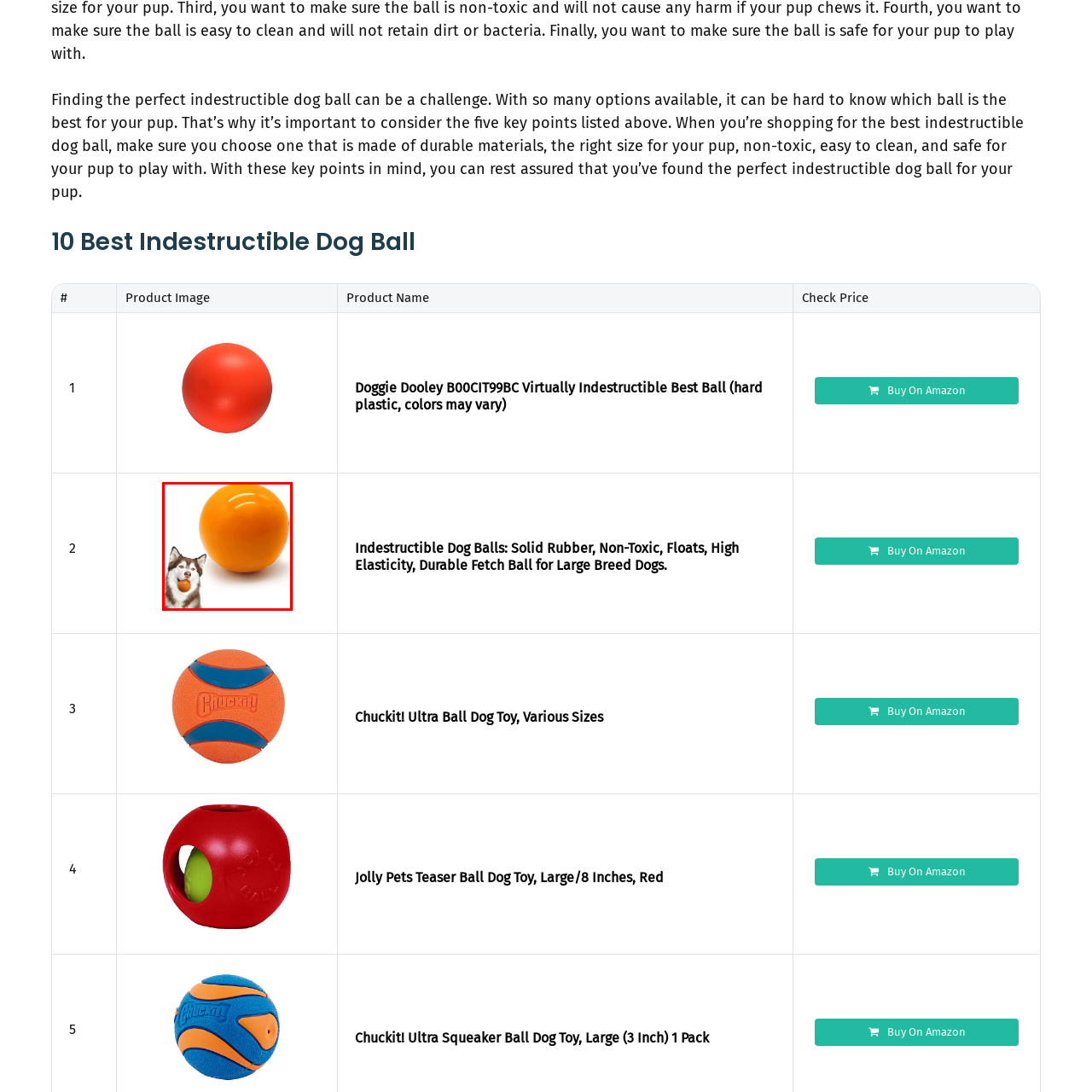Study the image inside the red outline, What is the dog holding in its mouth? 
Respond with a brief word or phrase.

A smaller orange ball